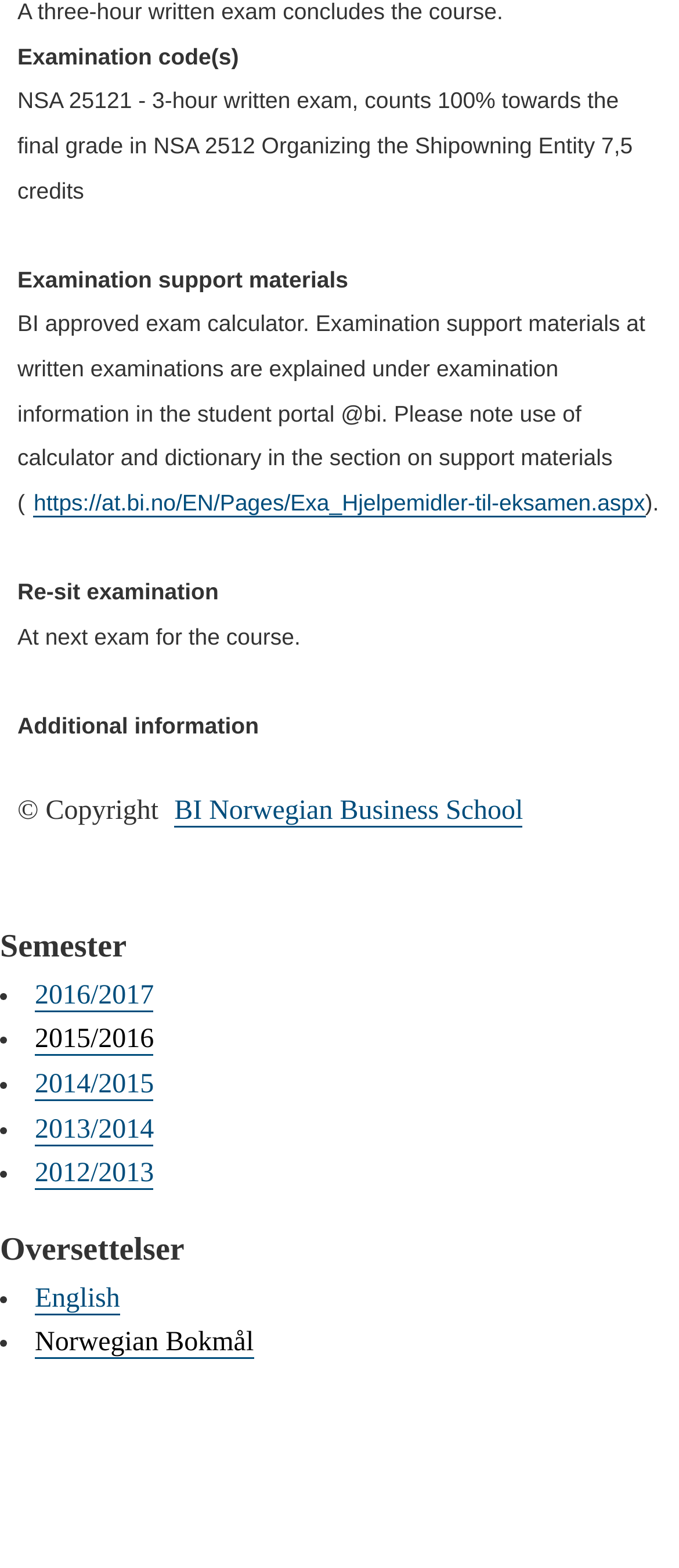Give a one-word or one-phrase response to the question:
What is the copyright information on the webpage?

BI Norwegian Business School